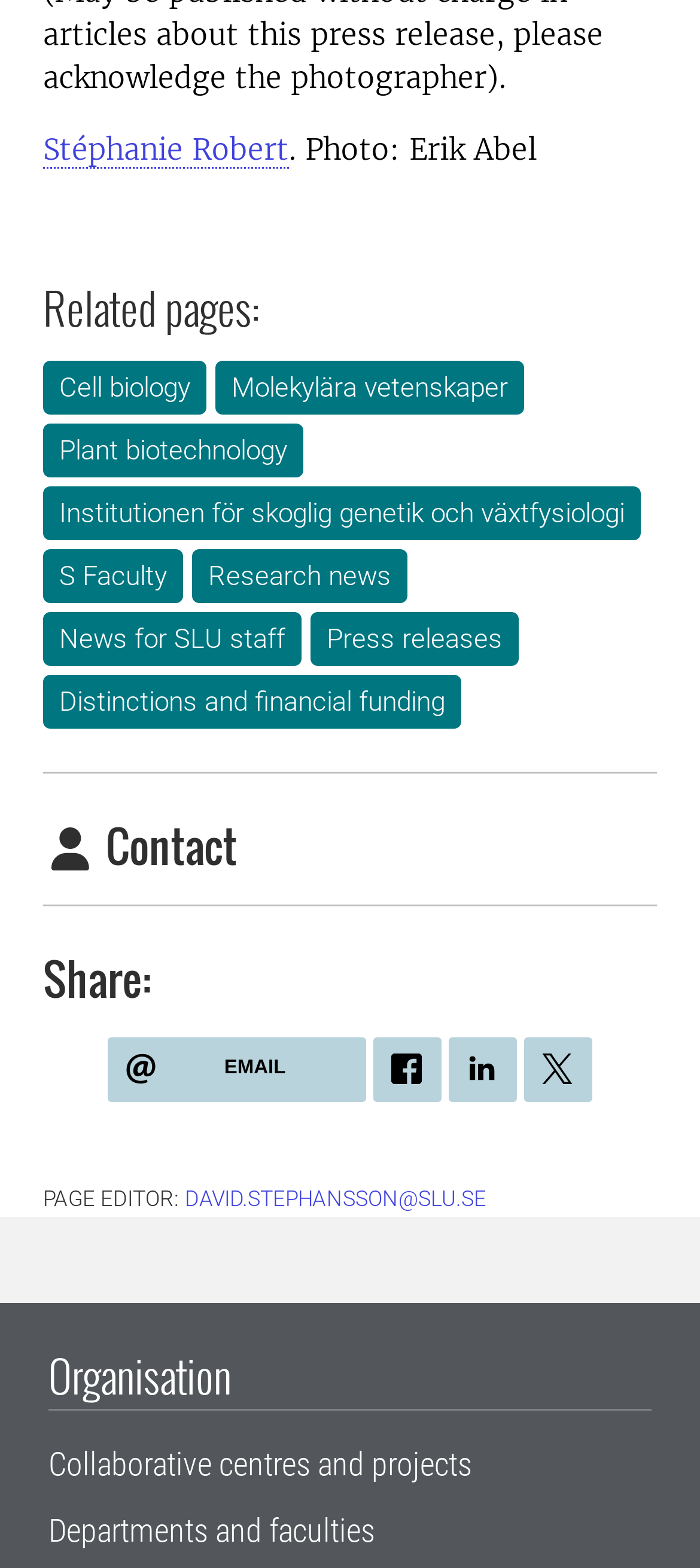Provide the bounding box coordinates of the area you need to click to execute the following instruction: "View Stéphanie Robert's profile".

[0.062, 0.084, 0.413, 0.108]